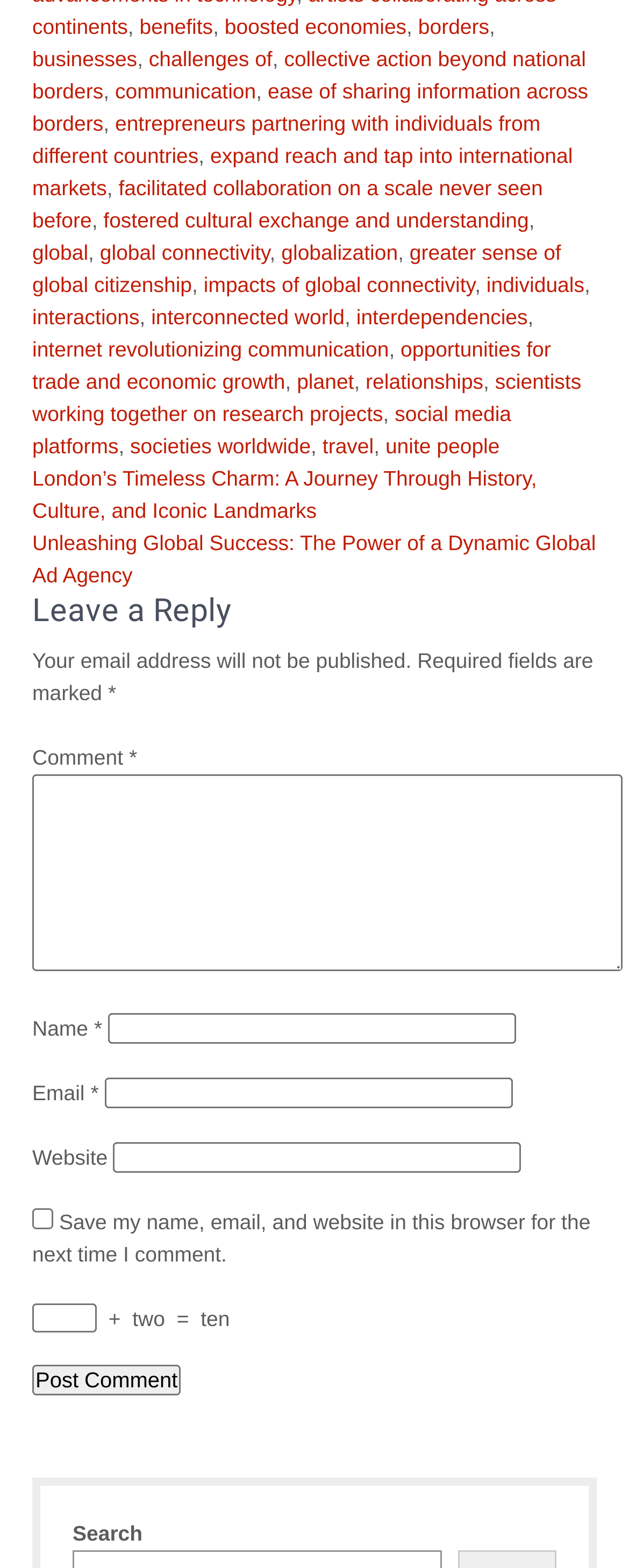Please locate the bounding box coordinates of the element that needs to be clicked to achieve the following instruction: "Click on the 'Blog' link". The coordinates should be four float numbers between 0 and 1, i.e., [left, top, right, bottom].

None